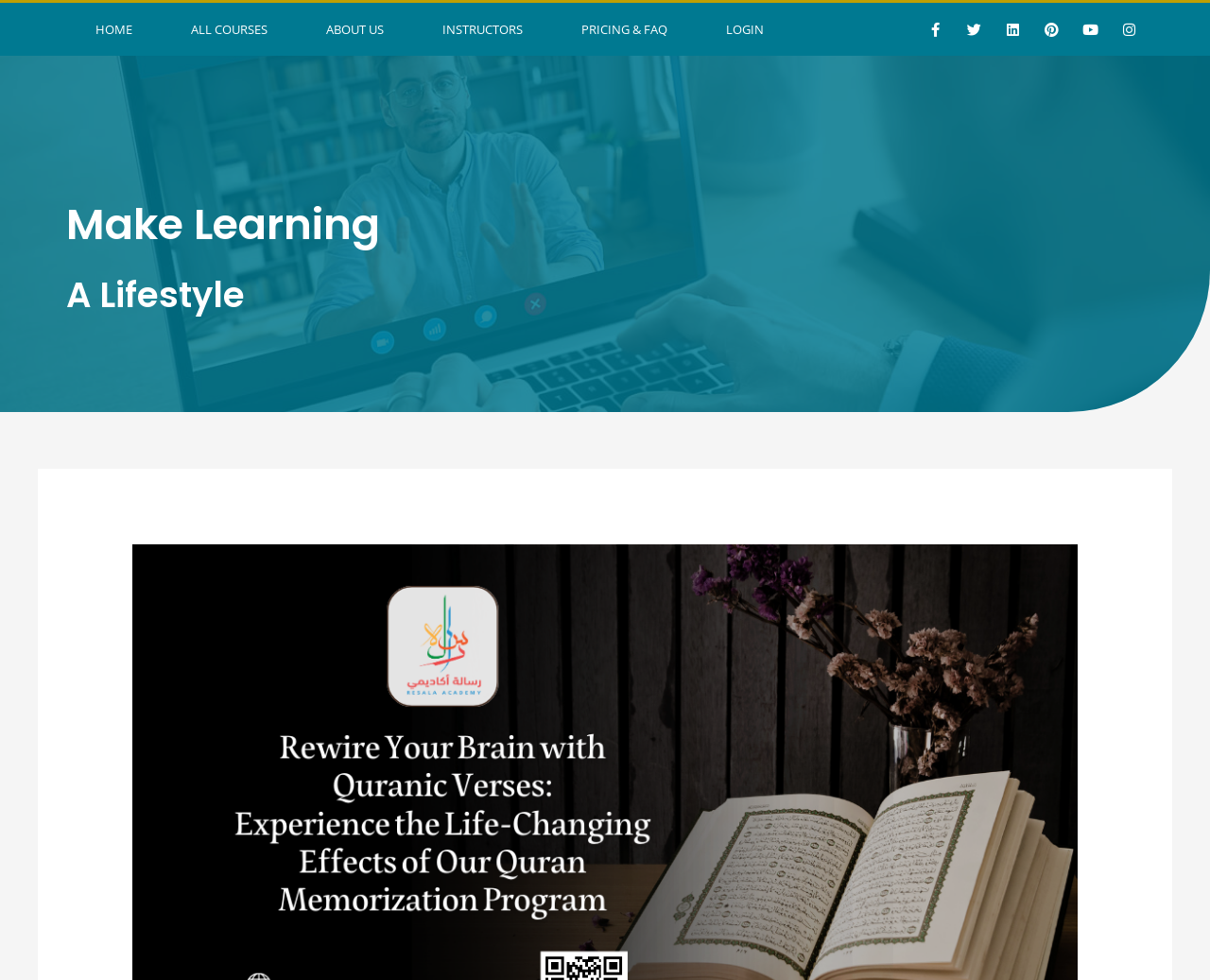Please specify the bounding box coordinates of the clickable region to carry out the following instruction: "learn about instructors". The coordinates should be four float numbers between 0 and 1, in the format [left, top, right, bottom].

[0.341, 0.003, 0.456, 0.057]